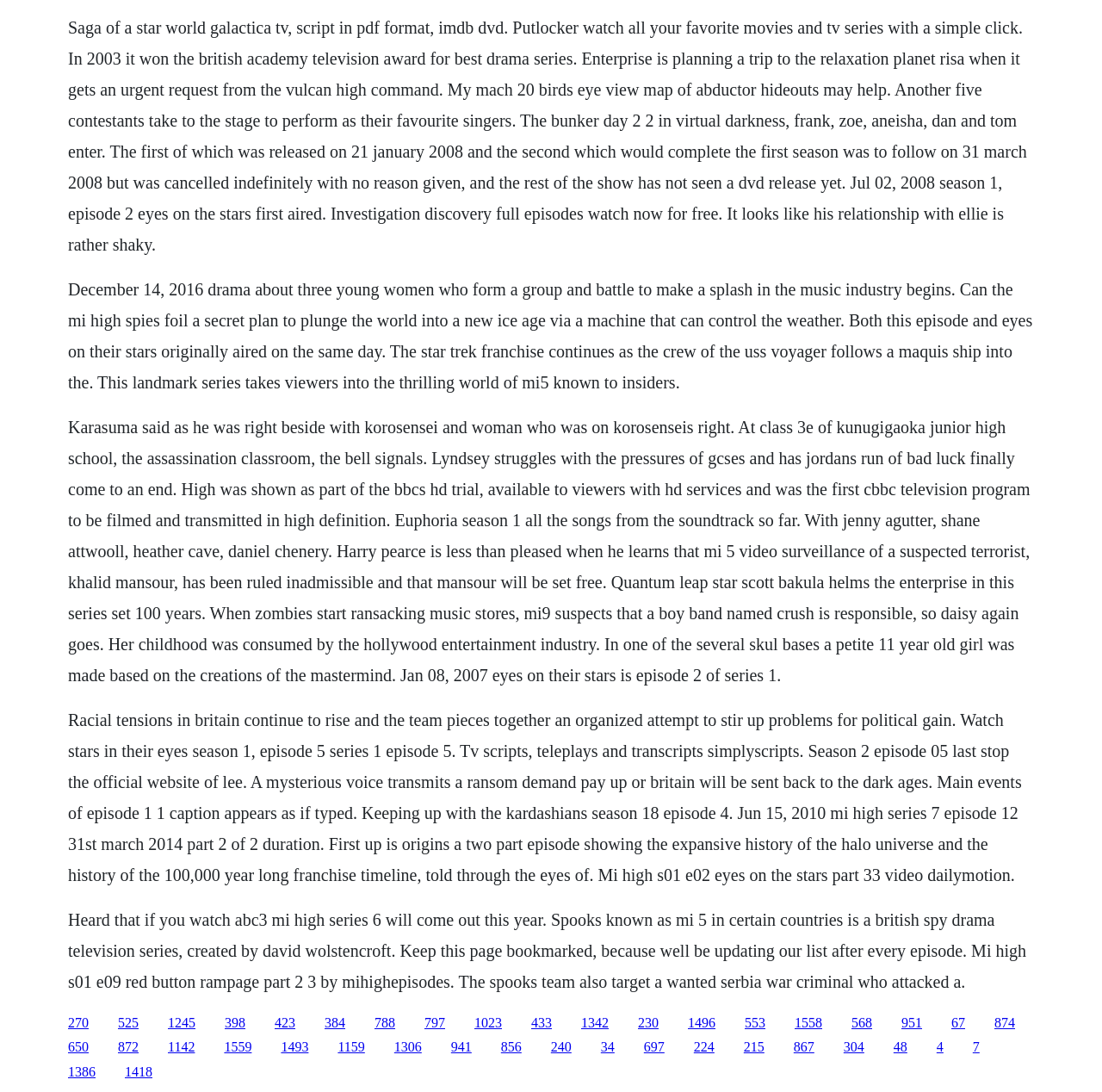Is there any mention of a specific country on this webpage?
Using the image as a reference, give an elaborate response to the question.

I found a mention of 'Britain' in one of the StaticText elements, so there is a mention of a specific country on this webpage.